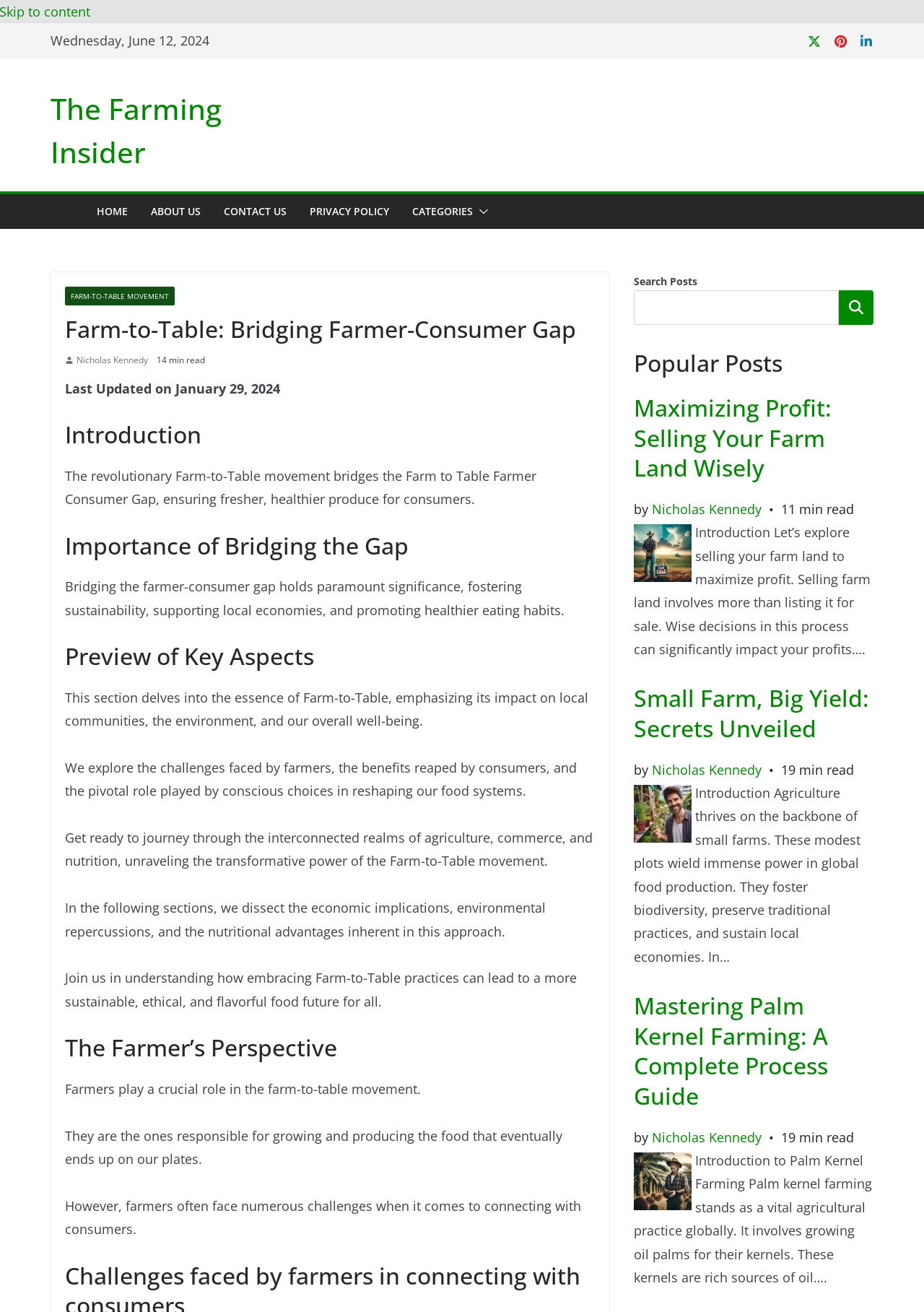Provide a brief response to the question using a single word or phrase: 
What is the date of the last update?

January 29, 2024